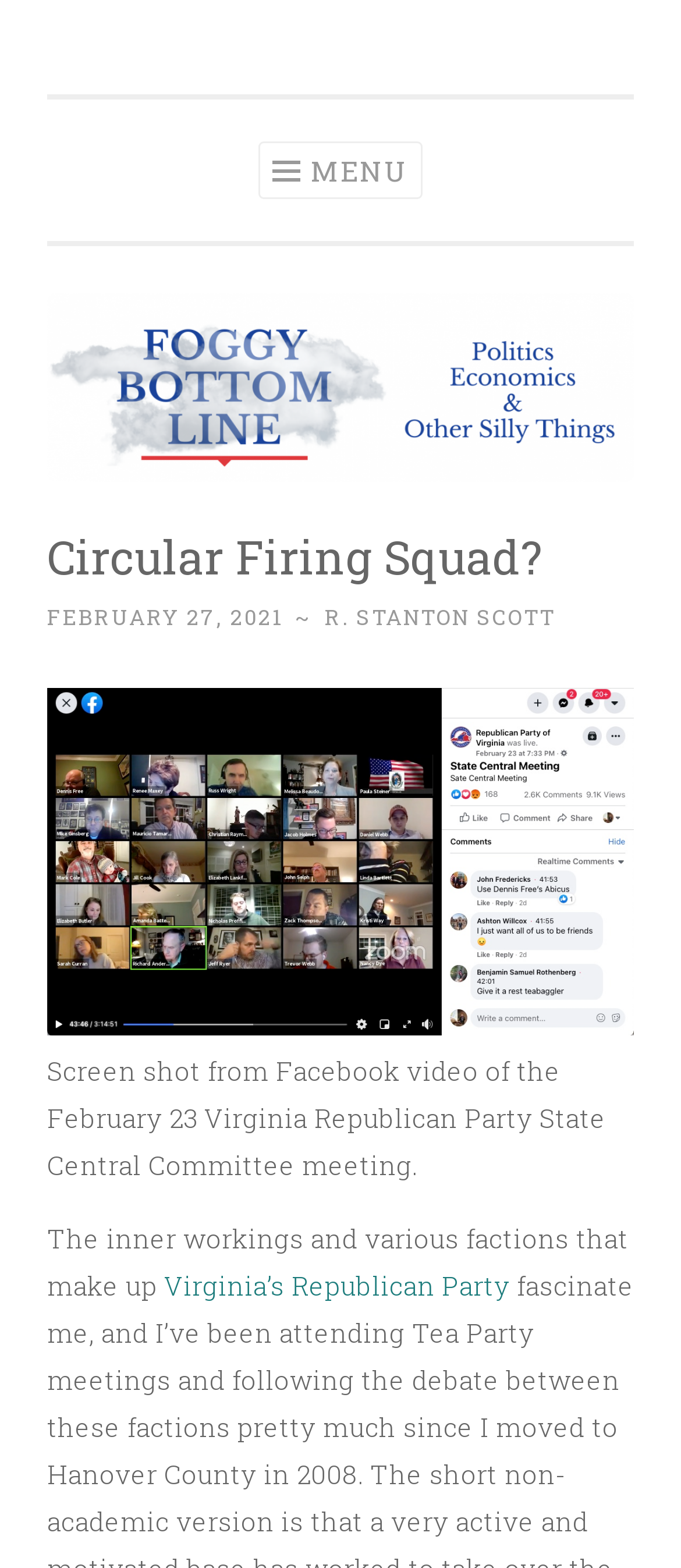Please answer the following question using a single word or phrase: 
What is the title of the article?

Circular Firing Squad?